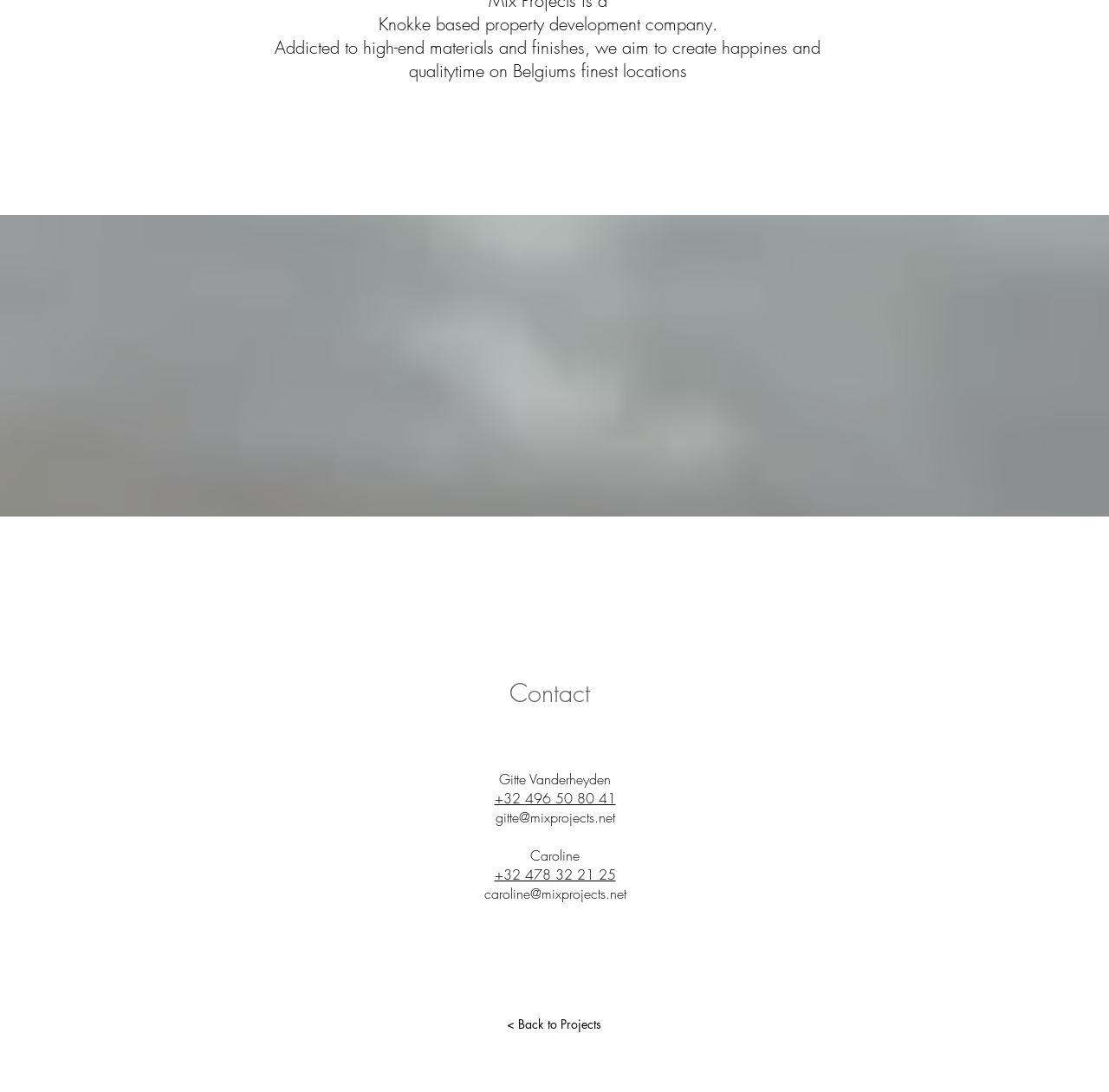Extract the bounding box of the UI element described as: "+32 496 50 80 41".

[0.446, 0.722, 0.555, 0.74]